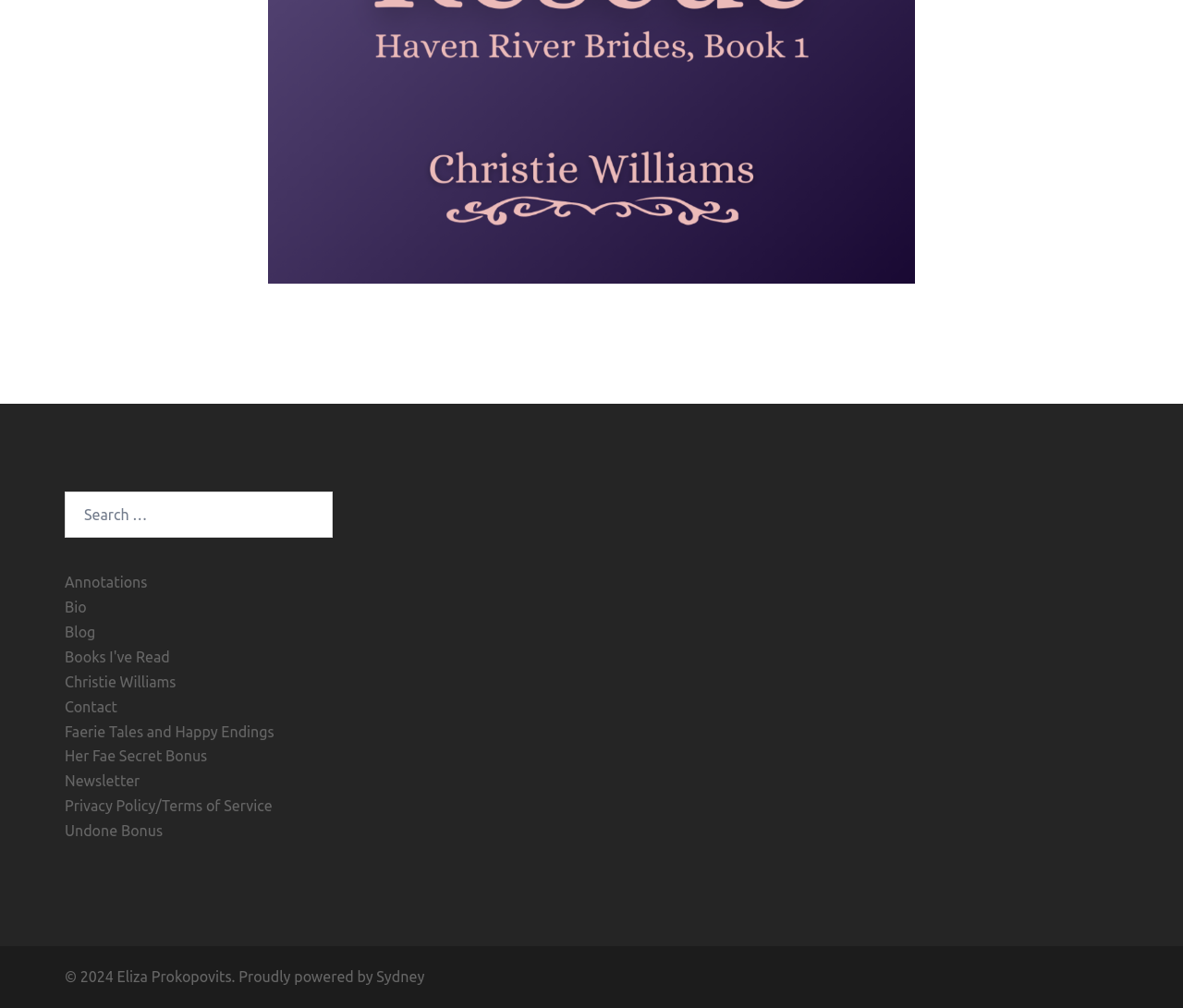Locate the bounding box coordinates of the clickable region necessary to complete the following instruction: "Go to Annotations page". Provide the coordinates in the format of four float numbers between 0 and 1, i.e., [left, top, right, bottom].

[0.055, 0.57, 0.125, 0.586]